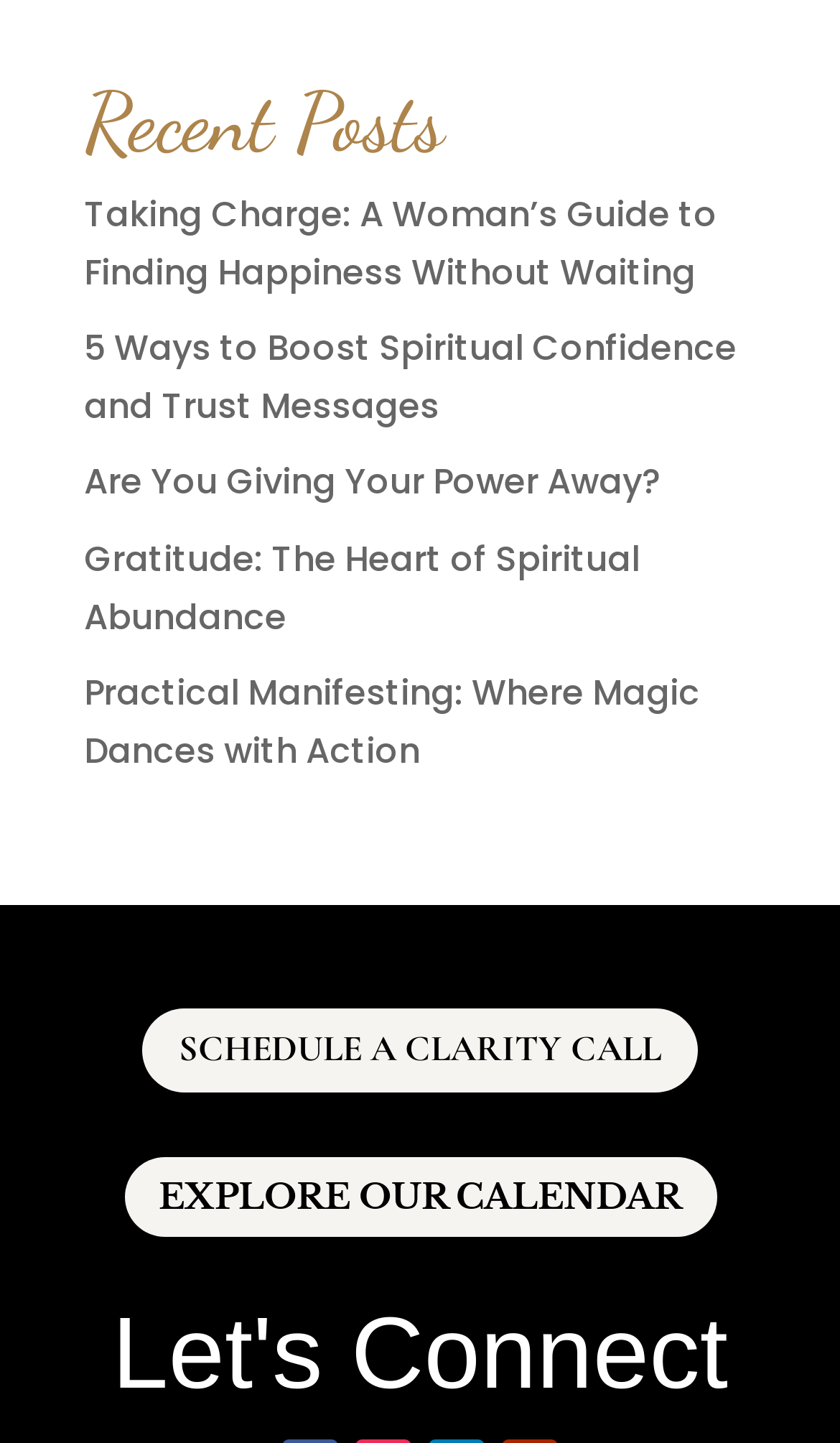How many links are under 'Recent Posts'?
Answer the question with a single word or phrase derived from the image.

5